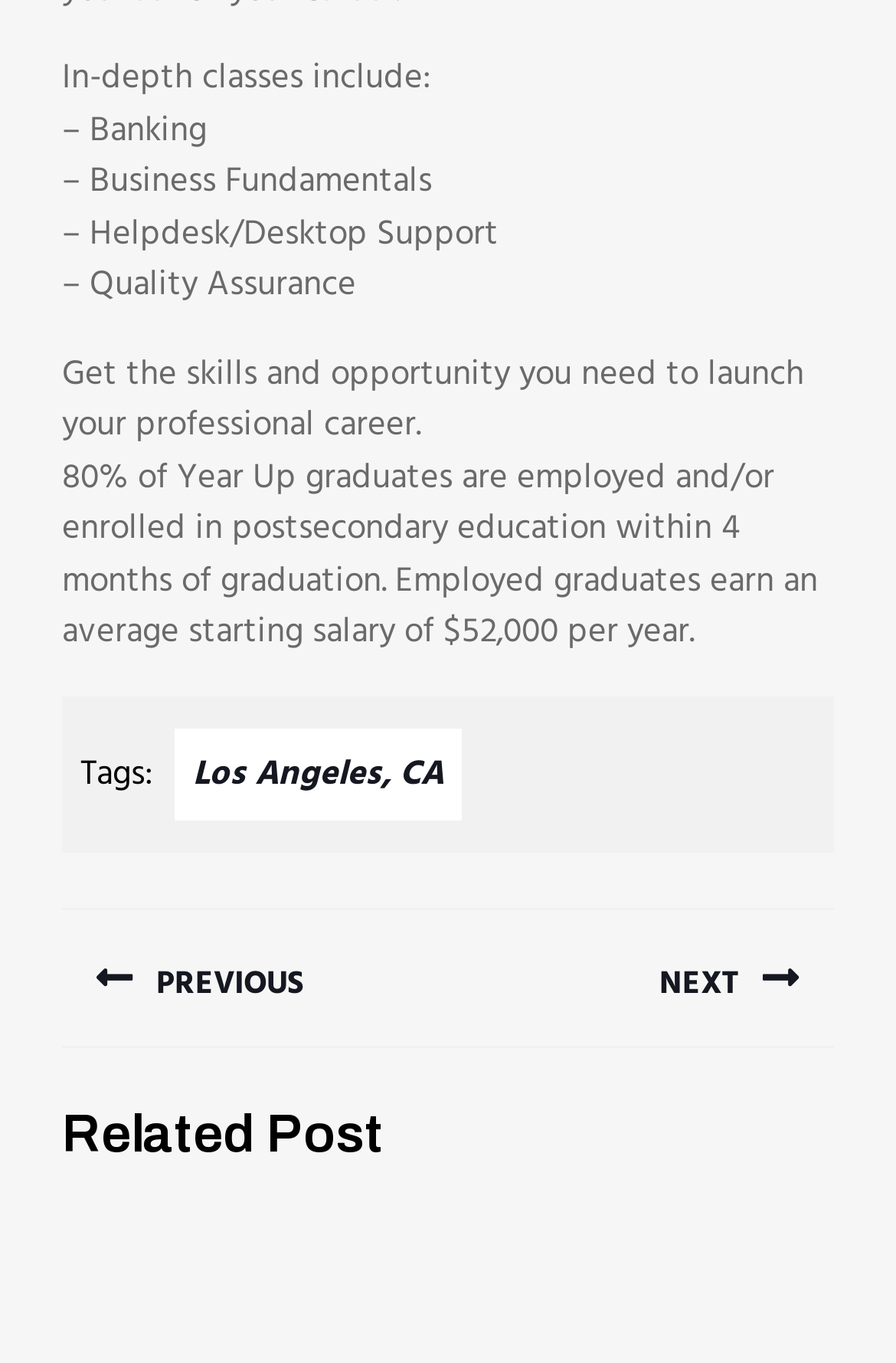Give a one-word or short phrase answer to this question: 
What is the average starting salary of employed graduates?

$52,000 per year